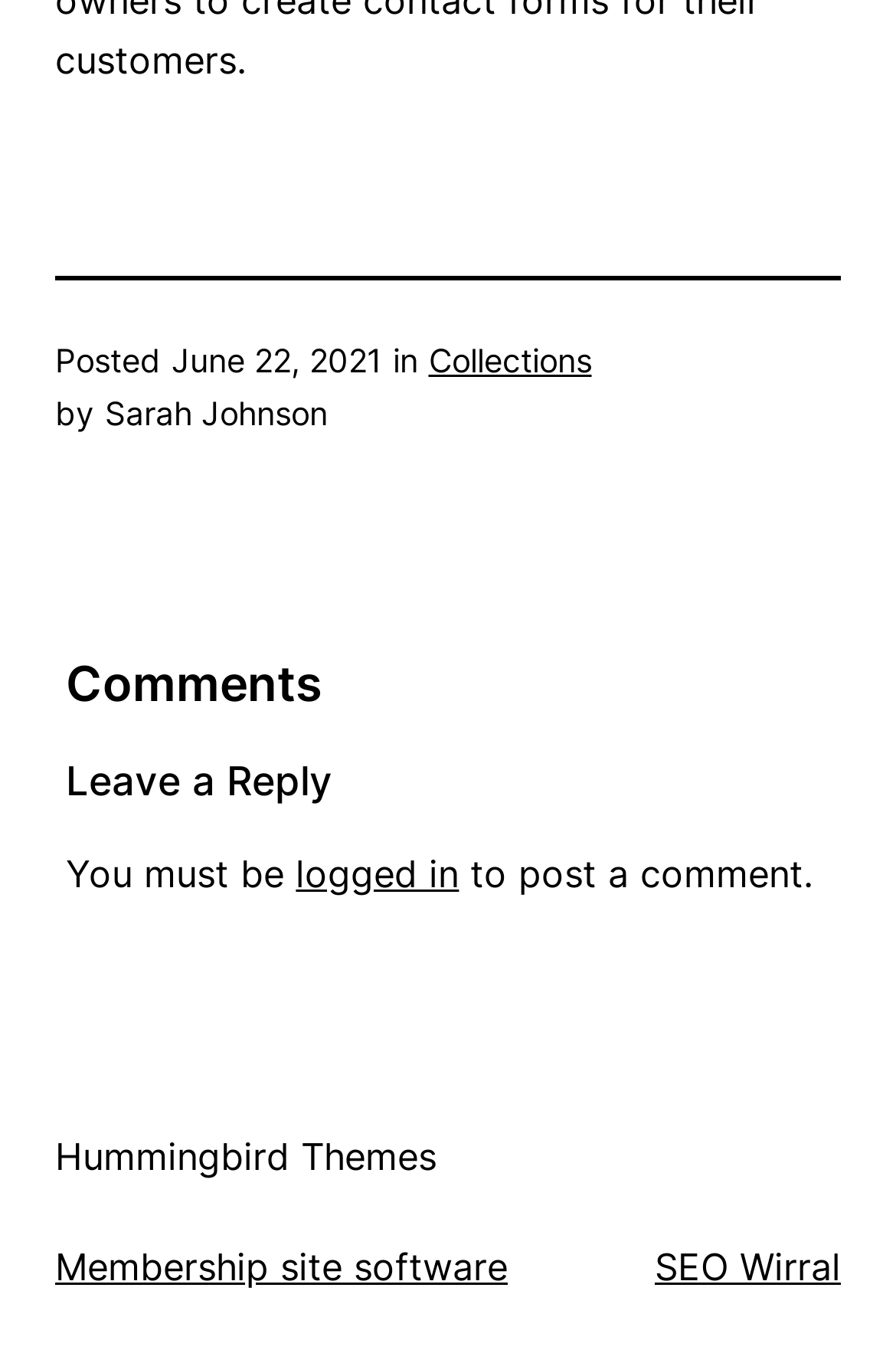Locate the bounding box of the UI element based on this description: "SEO Wirral". Provide four float numbers between 0 and 1 as [left, top, right, bottom].

[0.731, 0.911, 0.938, 0.945]